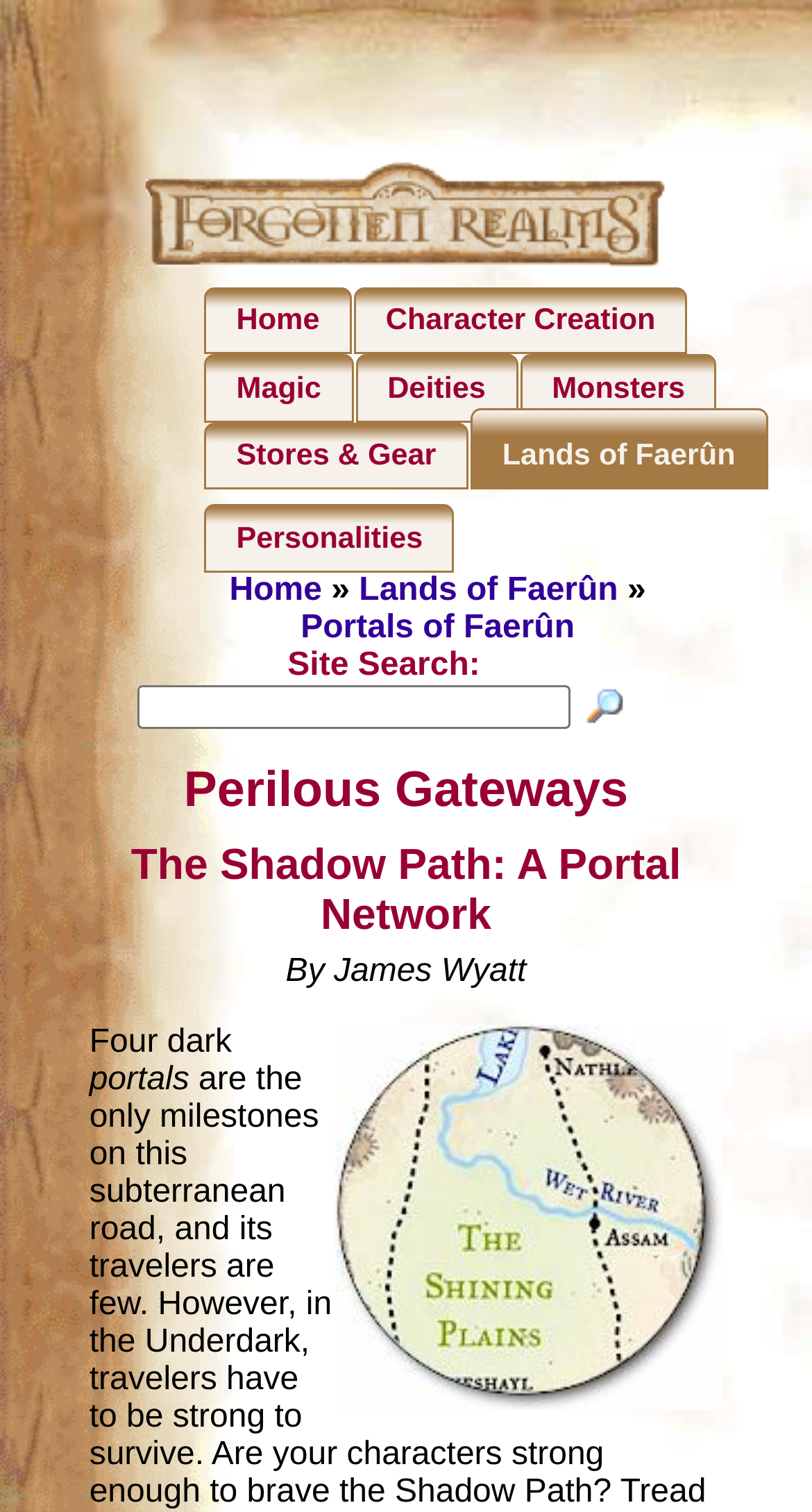Find and indicate the bounding box coordinates of the region you should select to follow the given instruction: "Search for something".

[0.713, 0.453, 0.777, 0.48]